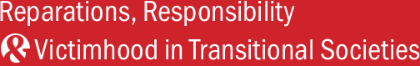Detail the scene depicted in the image with as much precision as possible.

The image prominently features the title "Reparations, Responsibility & Victimhood in Transitional Societies" against a vibrant red background. This text encapsulates themes central to discussions on the role of reparations in post-conflict settings, highlighting the interconnectedness of accountability and the recognition of victims’ experiences. The bold typography emphasizes the significance of these issues within transitional justice frameworks, making the statement visually striking and impactful for viewers engaging with topics of social justice and rehabilitation in societies emerging from conflict.